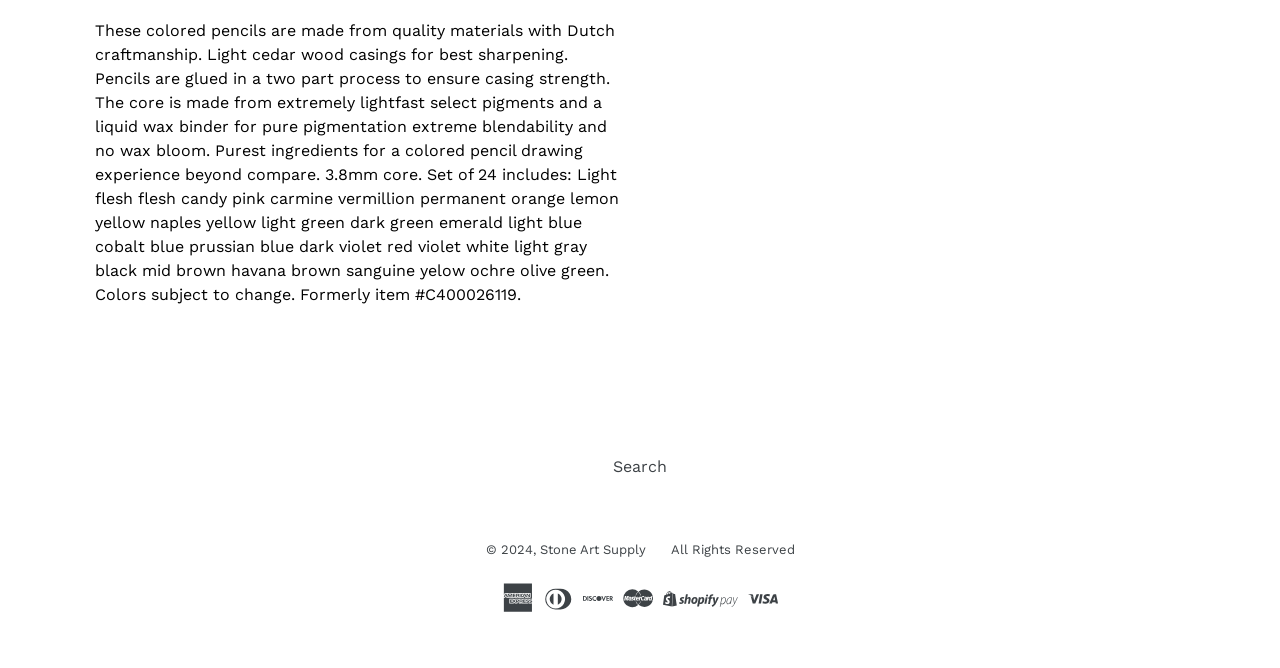Bounding box coordinates are specified in the format (top-left x, top-left y, bottom-right x, bottom-right y). All values are floating point numbers bounded between 0 and 1. Please provide the bounding box coordinate of the region this sentence describes: All Rights Reserved

[0.524, 0.811, 0.621, 0.833]